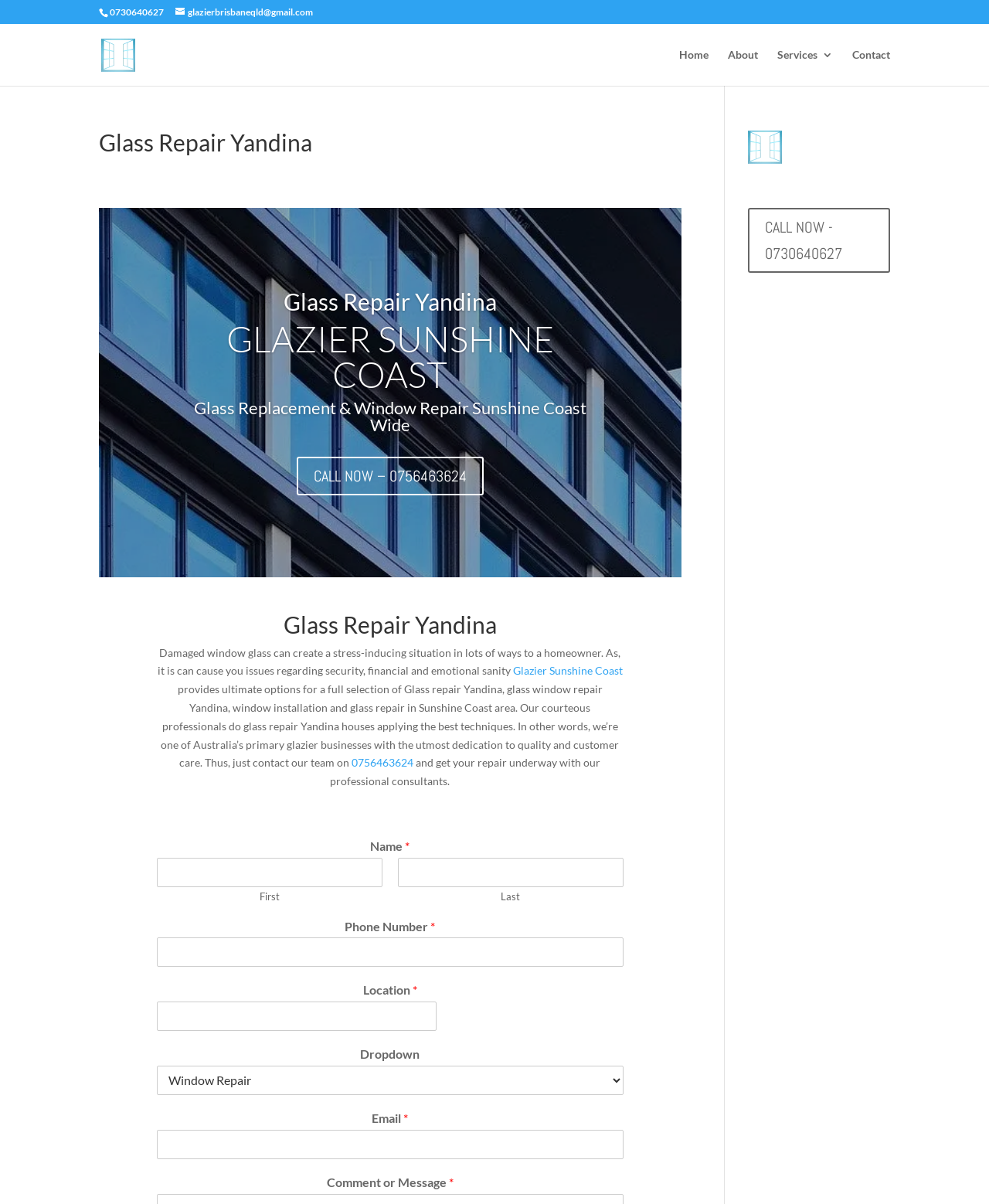Summarize the webpage with a detailed and informative caption.

The webpage is about Glass Repair Yandina, a glazier service on the Sunshine Coast. At the top, there are three links: a phone number, an email address, and a link to "Glazier Brisbane" with an accompanying image. Below these links, there is a search bar that spans almost the entire width of the page.

The main content of the page is divided into sections. The first section has a heading "Glass Repair Yandina" and three subheadings: "GLAZIER SUNSHINE COAST", "Glass Replacement & Window Repair Sunshine Coast Wide", and a call-to-action link "CALL NOW – 0756463624". 

Below this section, there is a paragraph of text describing the stress caused by damaged window glass and the services provided by Glazier Sunshine Coast. There are also links to "Glazier Sunshine Coast" and a phone number "0756463624" within this paragraph.

The next section appears to be a contact form with fields for name, phone number, location, dropdown selection, email, and a comment or message. Each field has a label and some of them are marked as required.

At the bottom right of the page, there is another call-to-action link "CALL NOW - 0730640627 5". There are also several navigation links at the top, including "Home", "About", "Services 3", and "Contact".